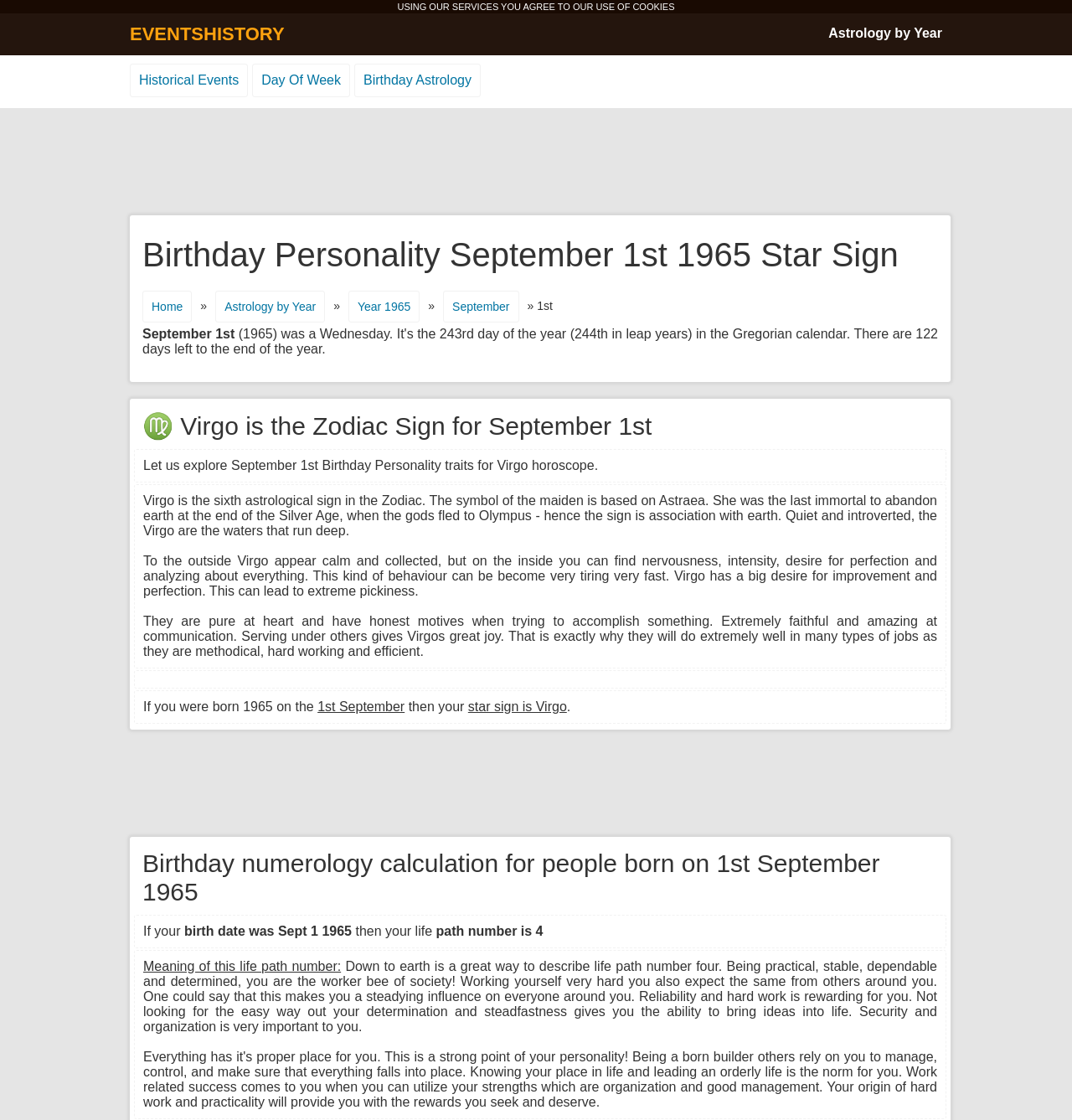Please identify the bounding box coordinates of the element that needs to be clicked to perform the following instruction: "Click on the 'Book a Tee Time' link".

None